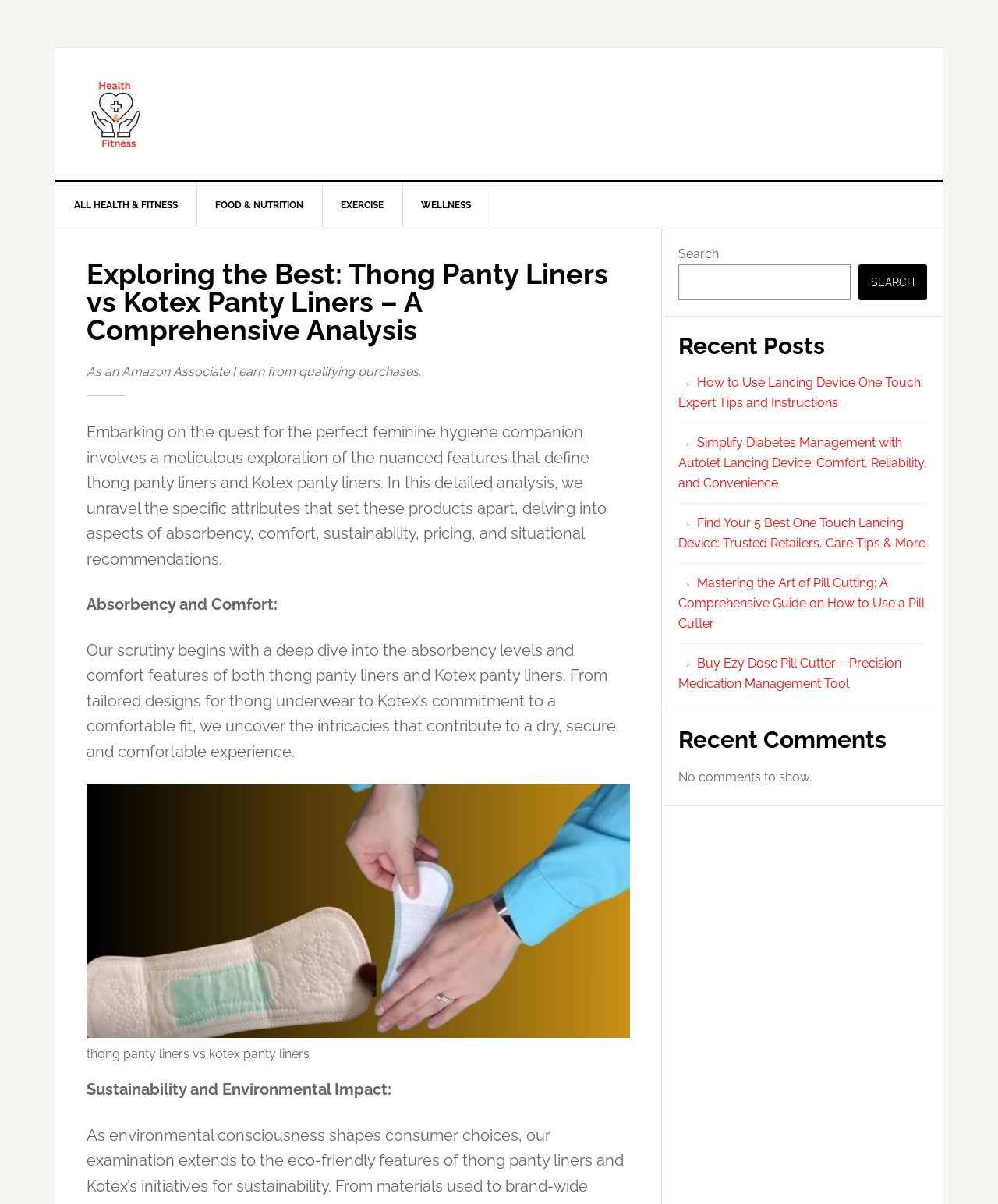What aspect of thong panty liners is discussed in the second paragraph?
Refer to the image and answer the question using a single word or phrase.

Absorbency and Comfort